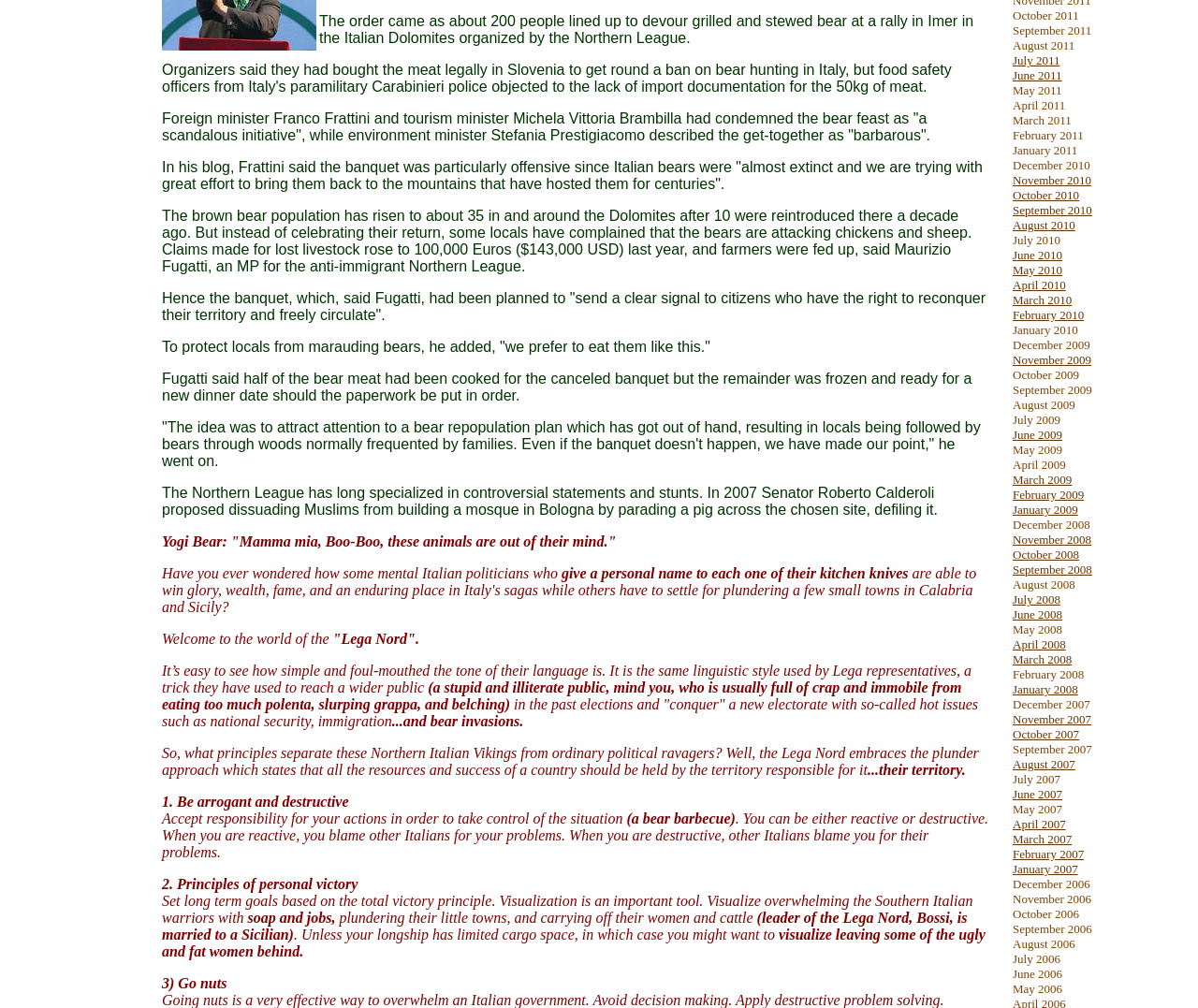Based on the element description "August 2010", predict the bounding box coordinates of the UI element.

[0.845, 0.216, 0.898, 0.23]